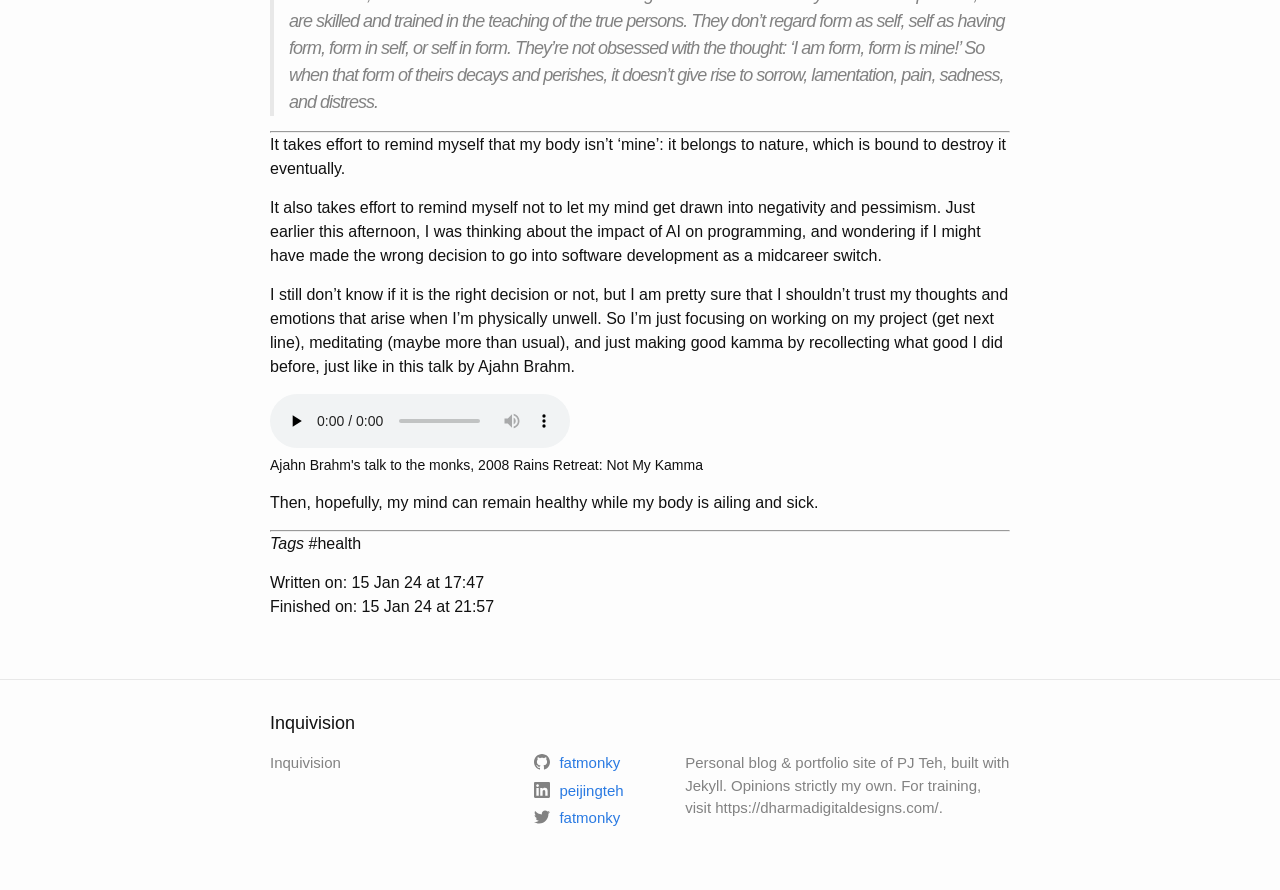Determine the bounding box coordinates of the UI element described by: "peijingteh".

[0.417, 0.878, 0.487, 0.897]